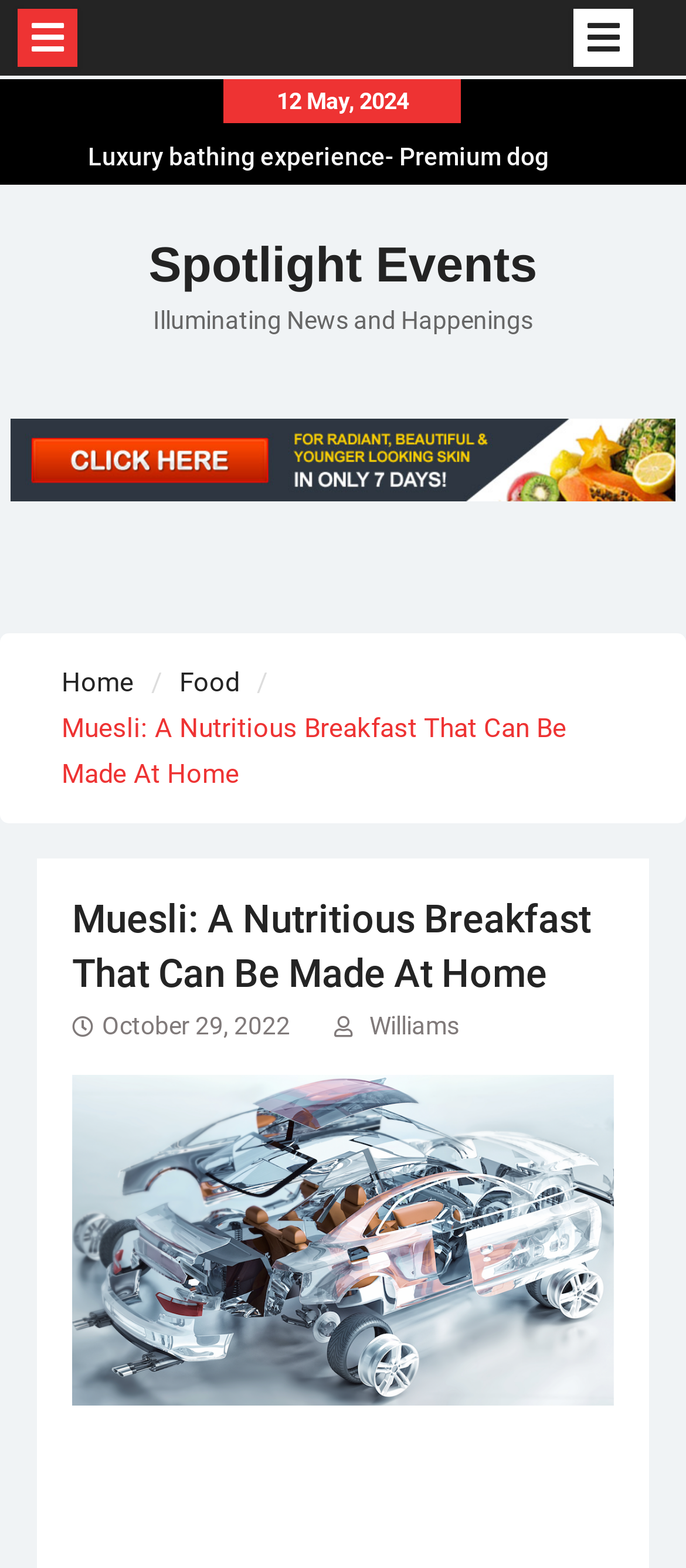Using the webpage screenshot and the element description October 29, 2022October 29, 2022, determine the bounding box coordinates. Specify the coordinates in the format (top-left x, top-left y, bottom-right x, bottom-right y) with values ranging from 0 to 1.

[0.148, 0.645, 0.423, 0.663]